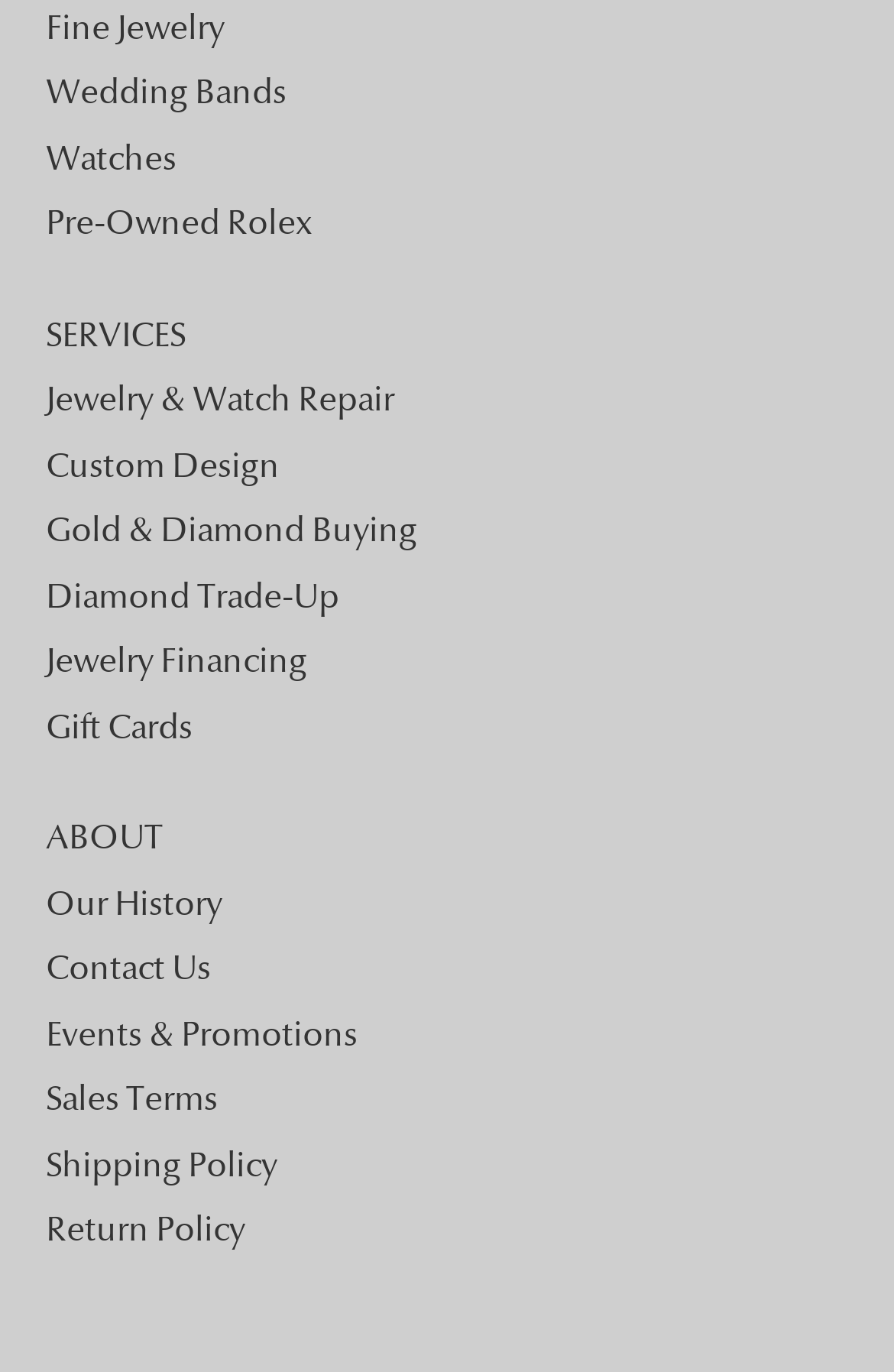Please locate the clickable area by providing the bounding box coordinates to follow this instruction: "Browse fine jewelry".

[0.051, 0.005, 0.251, 0.036]